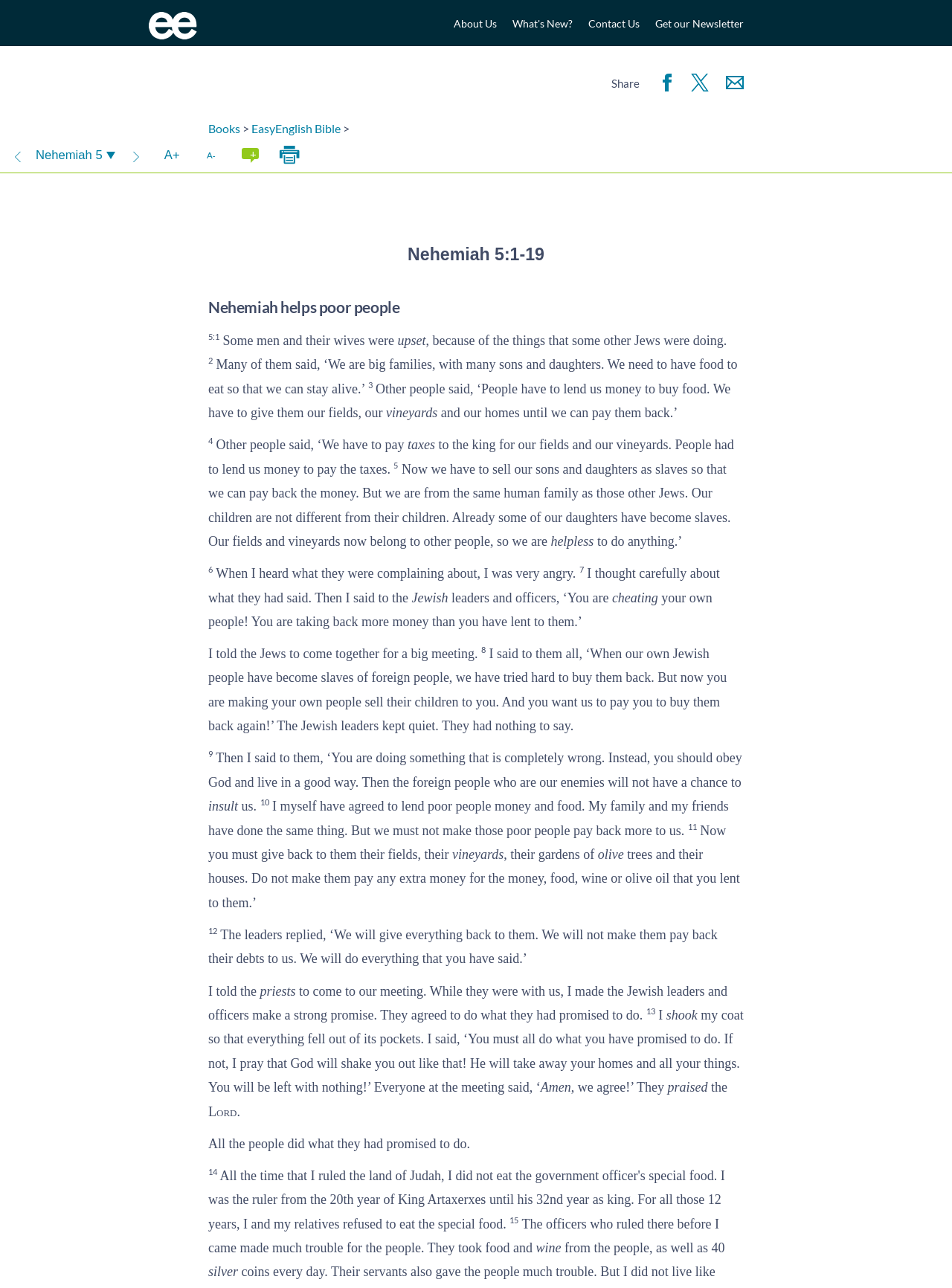What is the main issue being complained about by the people?
Ensure your answer is thorough and detailed.

The people are complaining about not having enough food to eat, as indicated by the text 'We need to have food to eat so that we can stay alive.' and 'People have to lend us money to buy food.'.